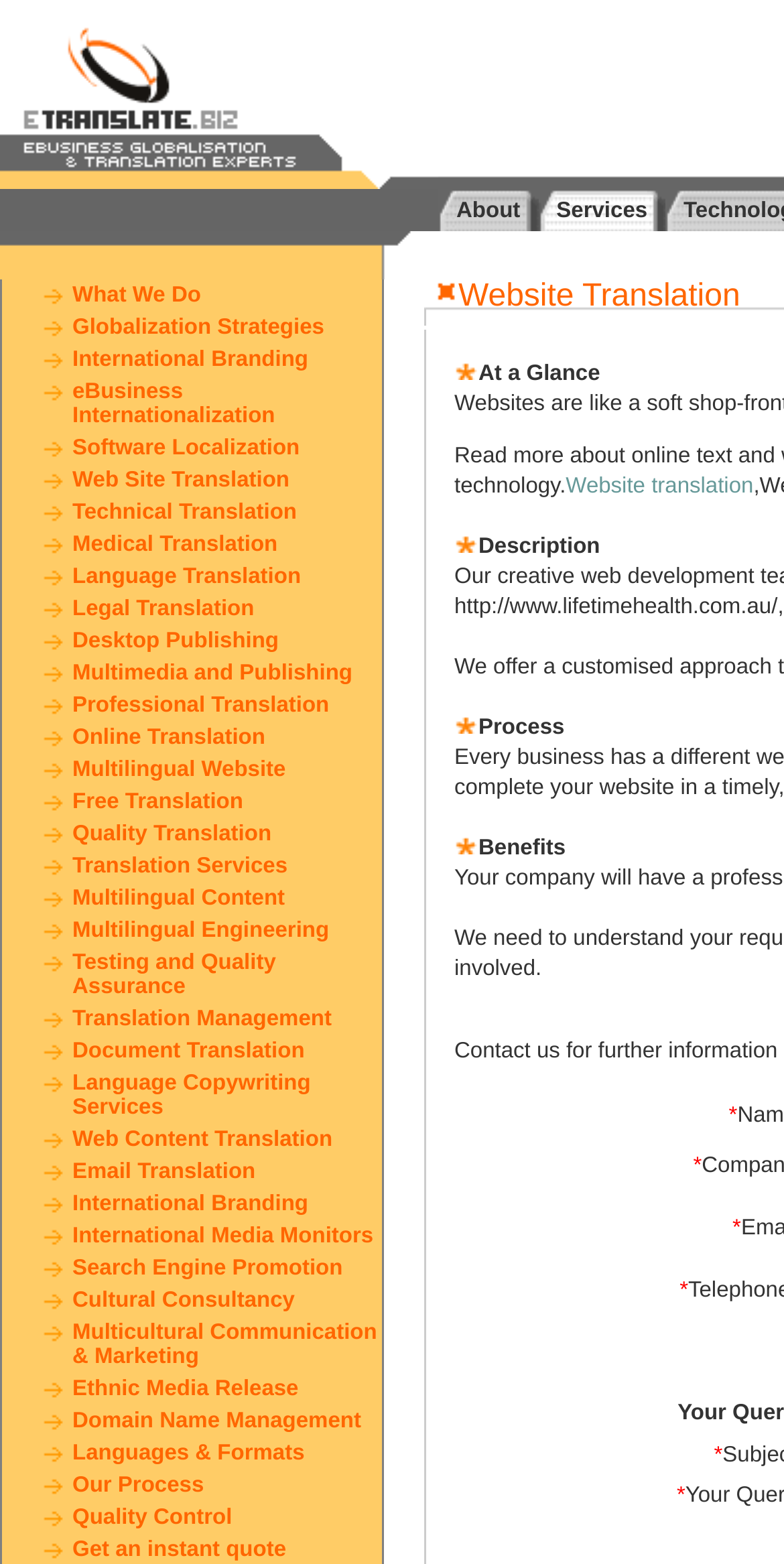Give a one-word or one-phrase response to the question:
What is the main purpose of this website?

Language translation services